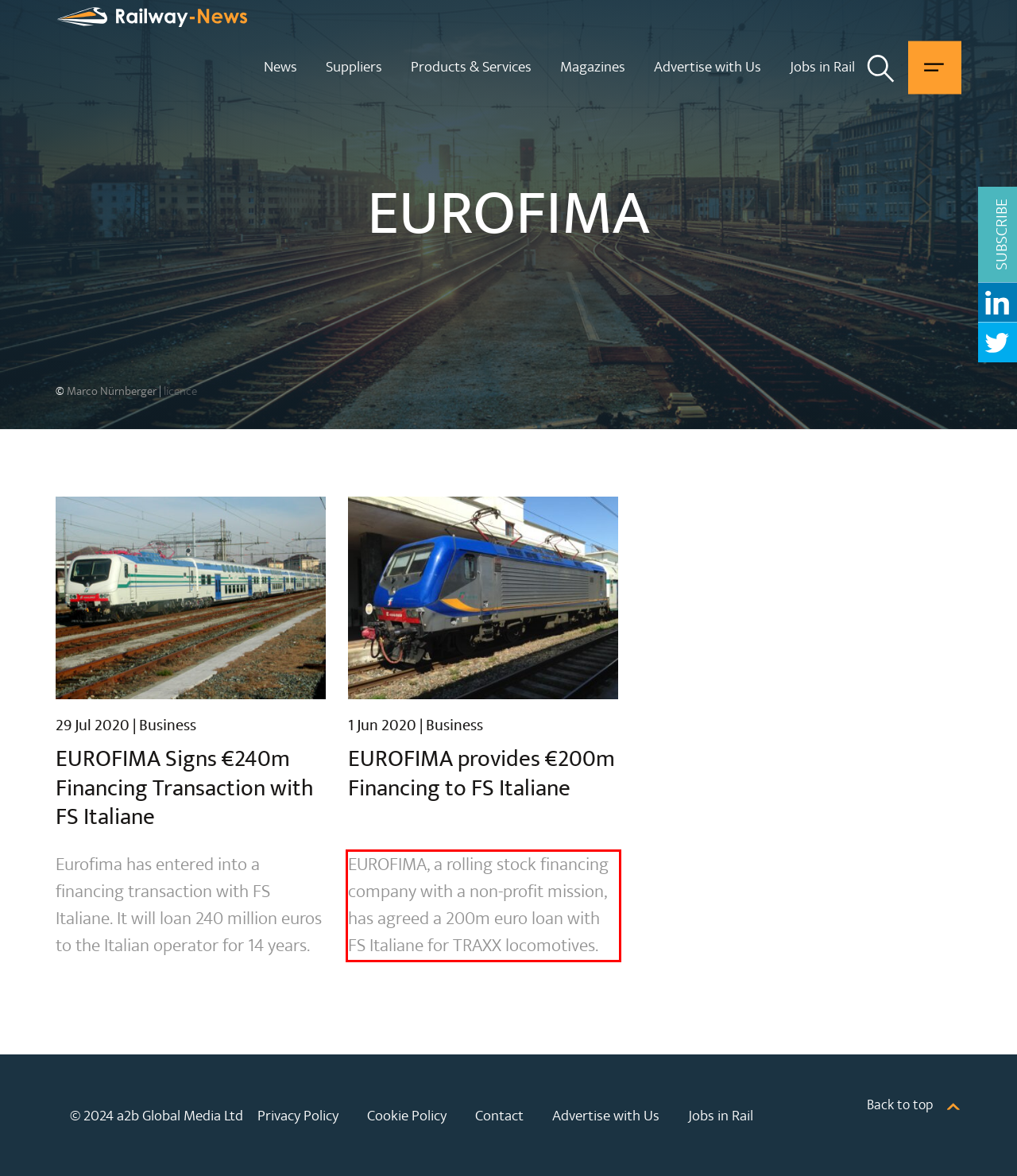Given a screenshot of a webpage, identify the red bounding box and perform OCR to recognize the text within that box.

EUROFIMA, a rolling stock financing company with a non-profit mission, has agreed a 200m euro loan with FS Italiane for TRAXX locomotives.